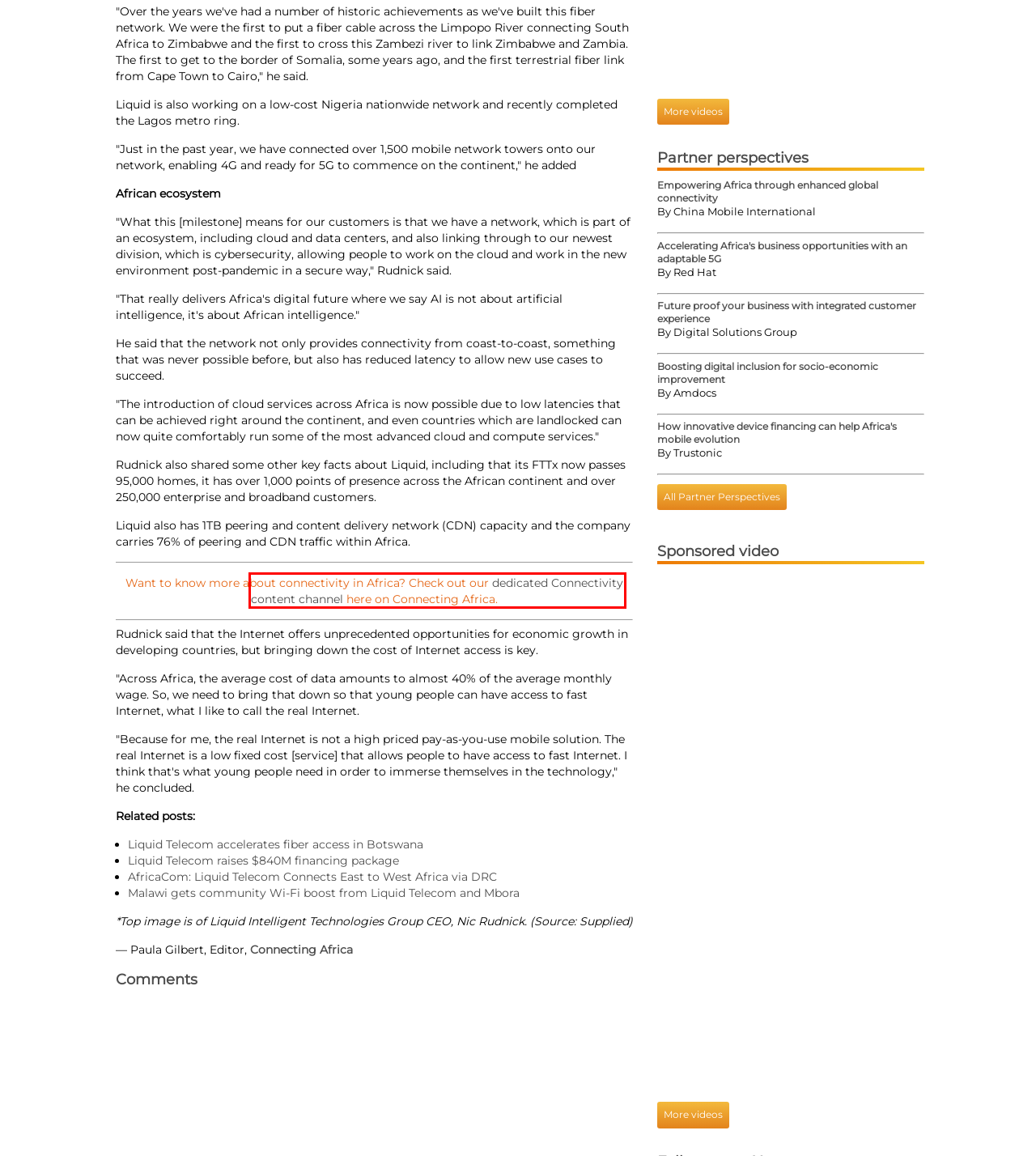Given a screenshot of a webpage with a red rectangle bounding box around a UI element, select the best matching webpage description for the new webpage that appears after clicking the highlighted element. The candidate descriptions are:
A. Liquid Telecom raises $840M financing package - Connecting Africa
B. Connectivity - Connecting Africa
C. AfricaCom: Liquid Telecom Connects East to West Africa via DRC - Connecting Africa
D. Liquid Telecom accelerates fiber access in Botswana - Connecting Africa
E. Africa Tech Festival Digital Marketing Services brochure
F. Cookie Policy | Informa Tech
G. Home
H. Malawi gets community Wi-Fi boost from Liquid Telecom and Mbora - Connecting Africa

B